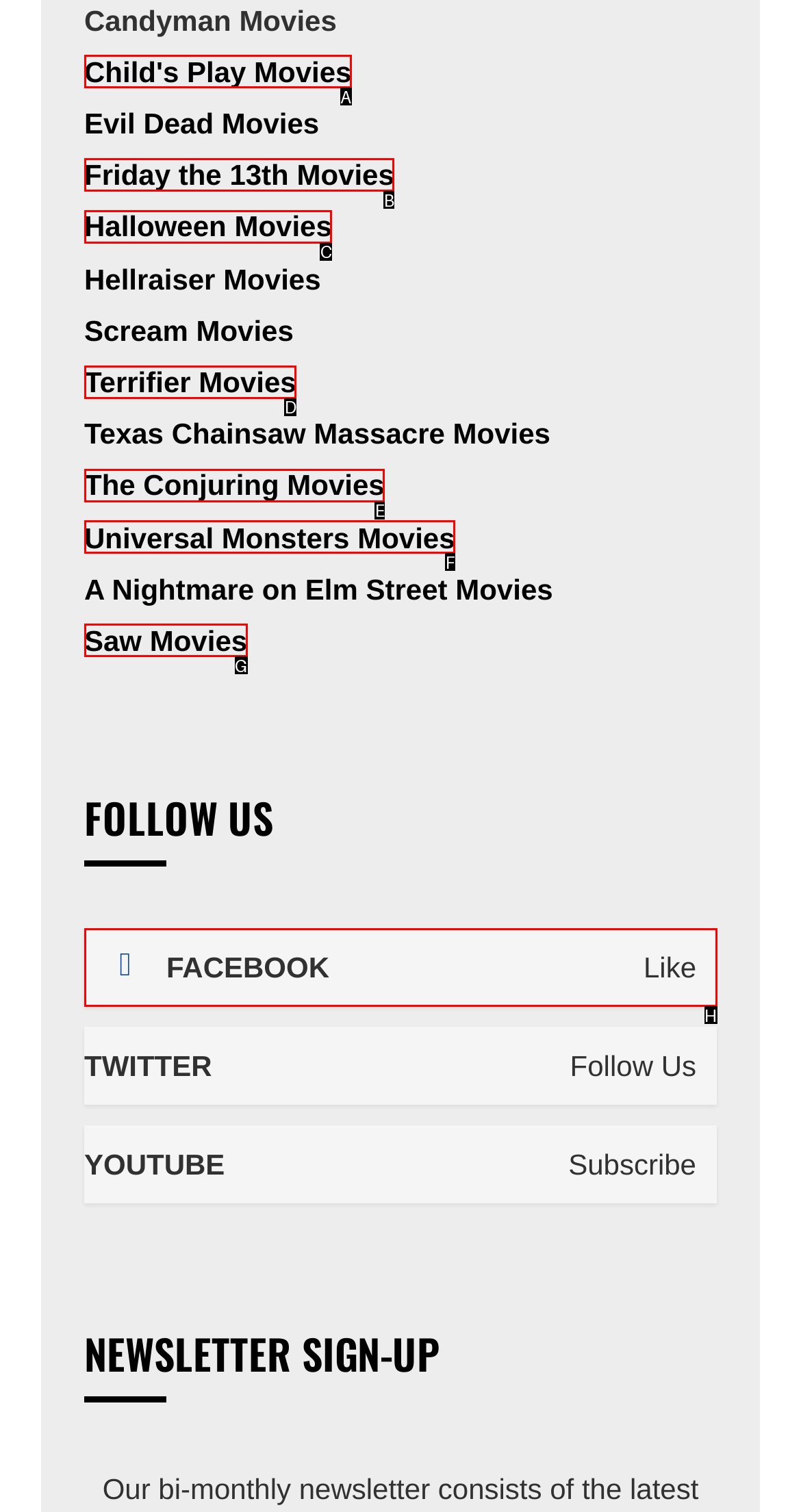Match the following description to a UI element: Terrifier Movies
Provide the letter of the matching option directly.

D